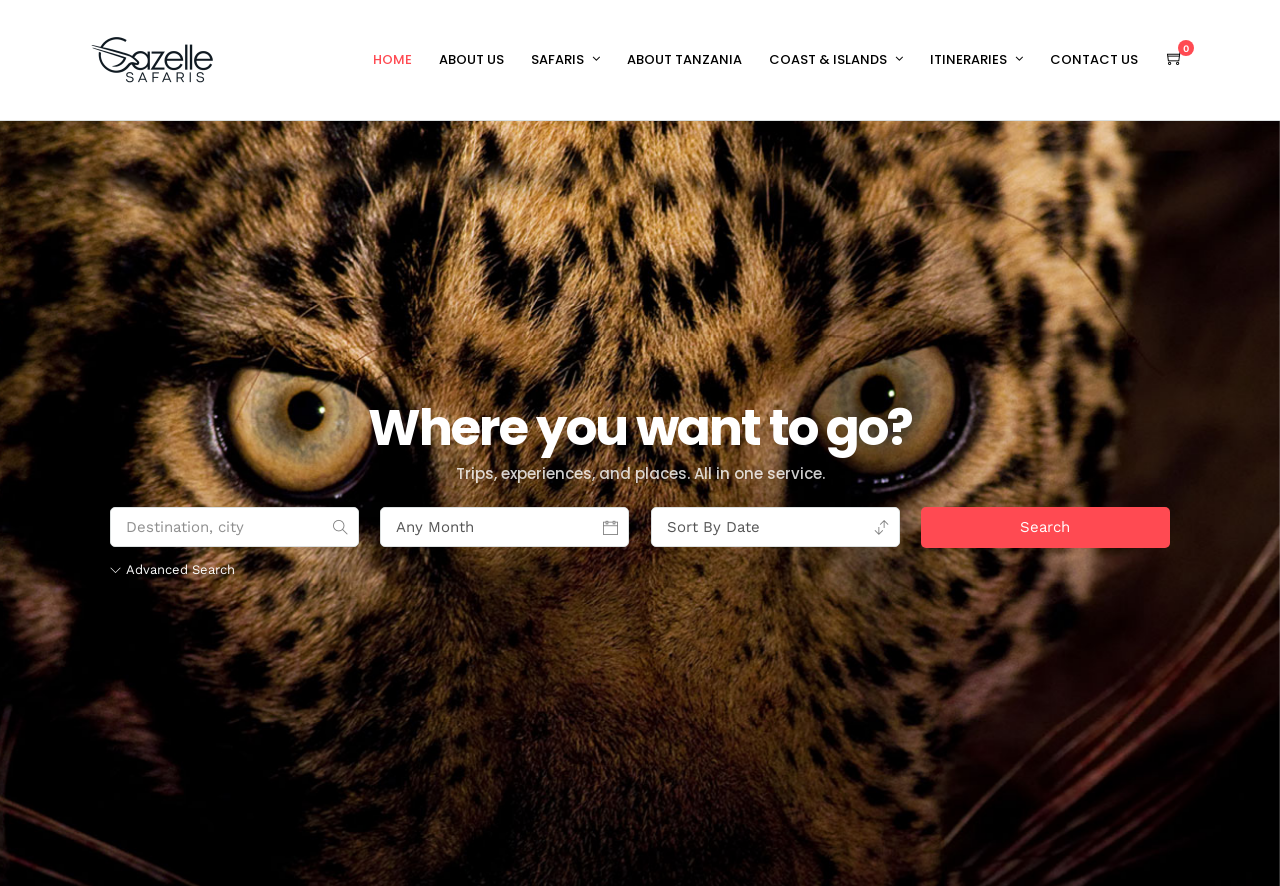Please give the bounding box coordinates of the area that should be clicked to fulfill the following instruction: "Contact US". The coordinates should be in the format of four float numbers from 0 to 1, i.e., [left, top, right, bottom].

[0.82, 0.026, 0.902, 0.11]